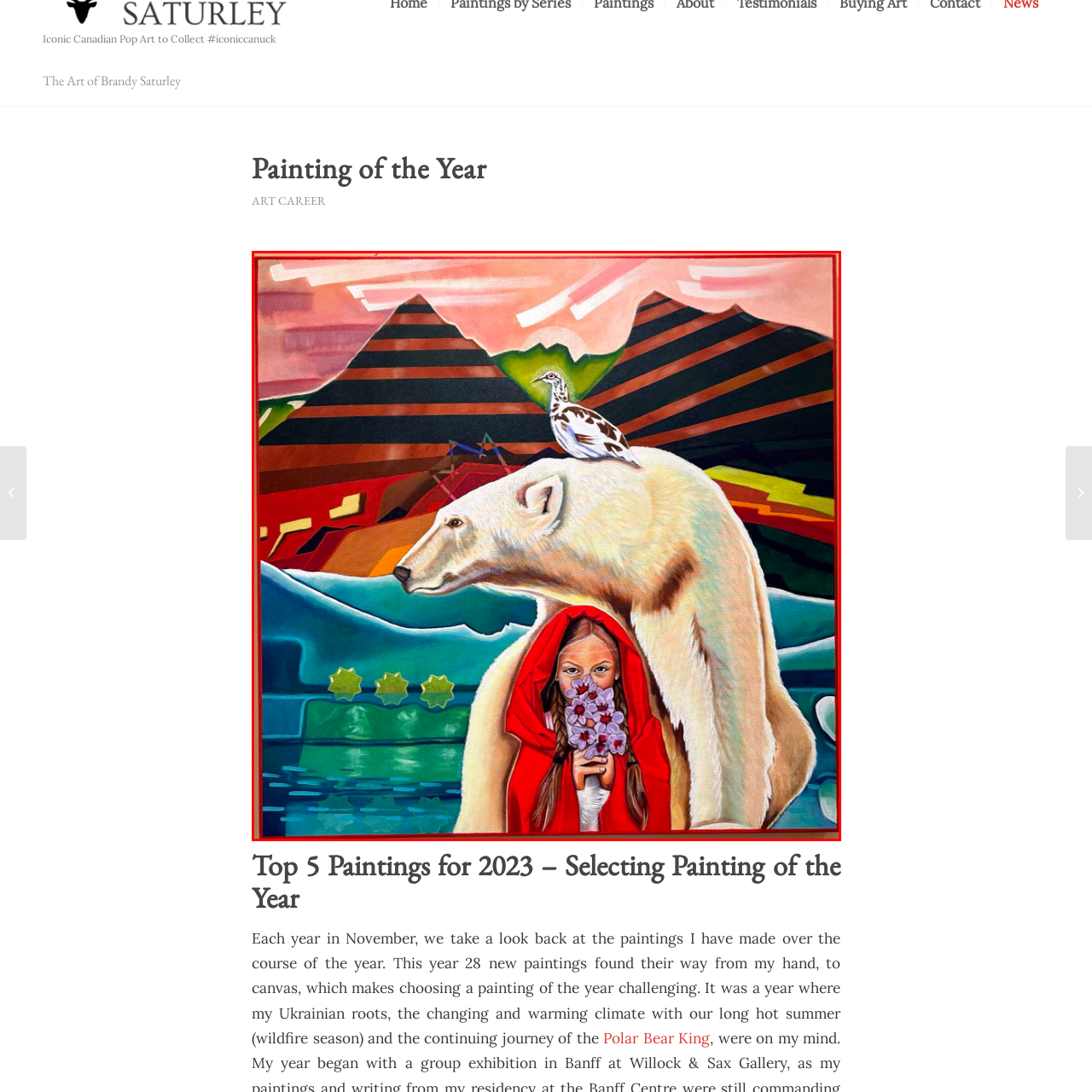Provide an in-depth caption for the picture enclosed by the red frame.

This vibrant painting titled "WILDLIFE Art Exhibition Project" showcases a striking scene that intertwines elements of nature and culture. At the forefront, a young girl draped in a red cloak holds a bouquet of flowers, her gaze direct and engaging. Behind her, a majestic polar bear stands protectively, while a bird perches on its back, symbolizing harmony between wildlife and humanity. 

The background features abstract mountain ranges adorned with vivid colors, representing the rich Canadian landscape. Shapes and patterns weave together, suggesting a dynamic environment influenced by climate change and indigenous narratives. This piece reflects the artist's commitment to exploring themes of identity, wildlife, and the impact of environmental changes, making it a compelling addition to contemporary art discussions.